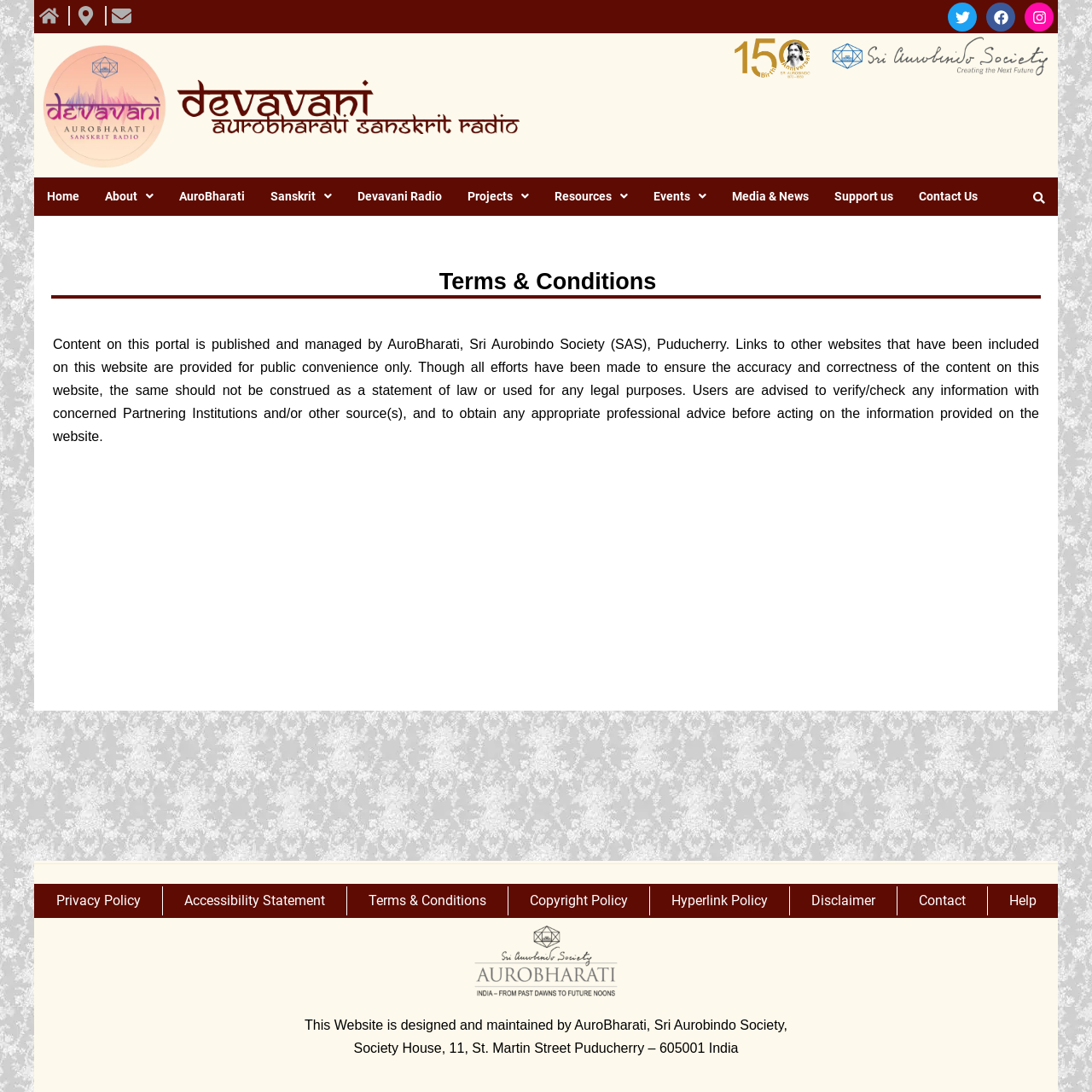What is the purpose of the links at the top right corner of the webpage?
Based on the visual details in the image, please answer the question thoroughly.

The links at the top right corner of the webpage are for social media platforms such as Twitter, Facebook, and Instagram, which suggests that they are for connecting with the organization's social media presence.